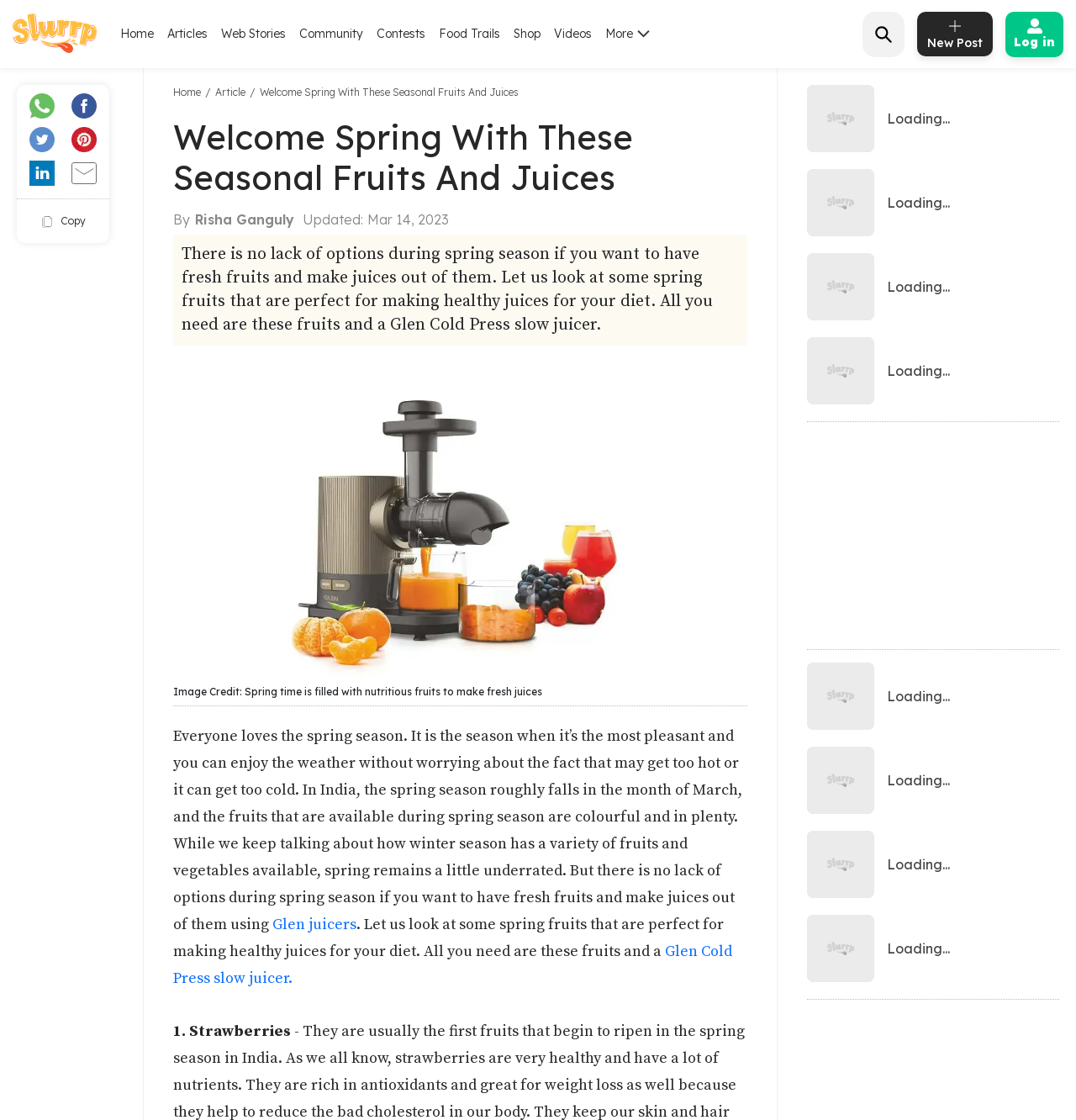Provide your answer to the question using just one word or phrase: How many links are there in the top navigation bar?

9